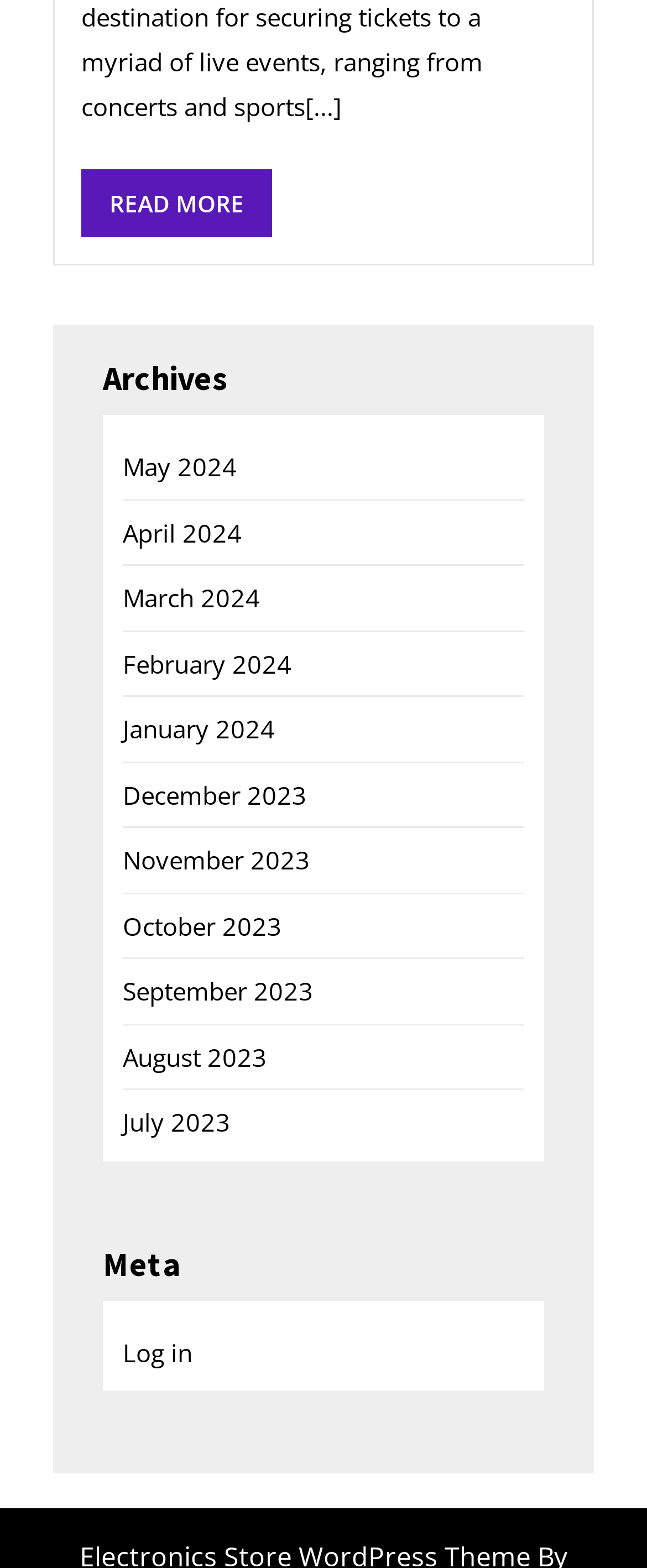What is the title of the first sidebar?
Could you answer the question in a detailed manner, providing as much information as possible?

The first sidebar has a heading element with the text 'Archives', which suggests that it is a section for archiving content.